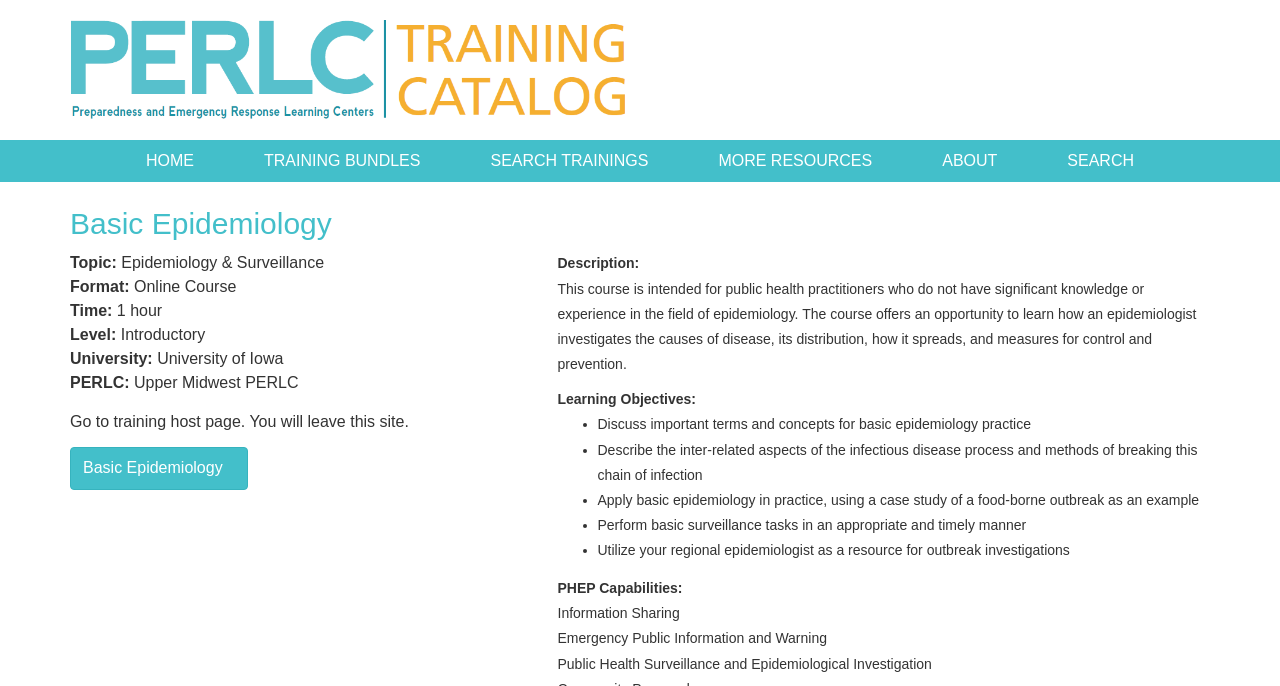Describe all visible elements and their arrangement on the webpage.

The webpage is about a training course called "Basic Epidemiology" offered by the Preparedness and Emergency Response Training Catalog (PERLC). At the top left corner, there is a link to "Skip to main content". Next to it, there is a logo of PERLC, which is an image with a link to the catalog's homepage. 

Below the logo, there is a navigation menu with links to "HOME", "TRAINING BUNDLES", "SEARCH TRAININGS", "MORE RESOURCES", "ABOUT", and "SEARCH". 

The main content of the page is divided into two sections. The left section has a heading "Basic Epidemiology" and provides details about the course, including topic, format, time, level, university, and PERLC affiliation. There is also a link to the training host page, which is external to the current site.

The right section has a description of the course, which is intended for public health practitioners with no significant knowledge or experience in epidemiology. The course covers the basics of epidemiology, including how to investigate the causes of disease, its distribution, and measures for control and prevention.

Below the course description, there are learning objectives listed in bullet points, including discussing important terms and concepts, describing the infectious disease process, applying basic epidemiology in practice, performing basic surveillance tasks, and utilizing regional epidemiologists as resources.

Finally, there are PHEP capabilities listed, which include information sharing, emergency public information and warning, and public health surveillance and epidemiological investigation.